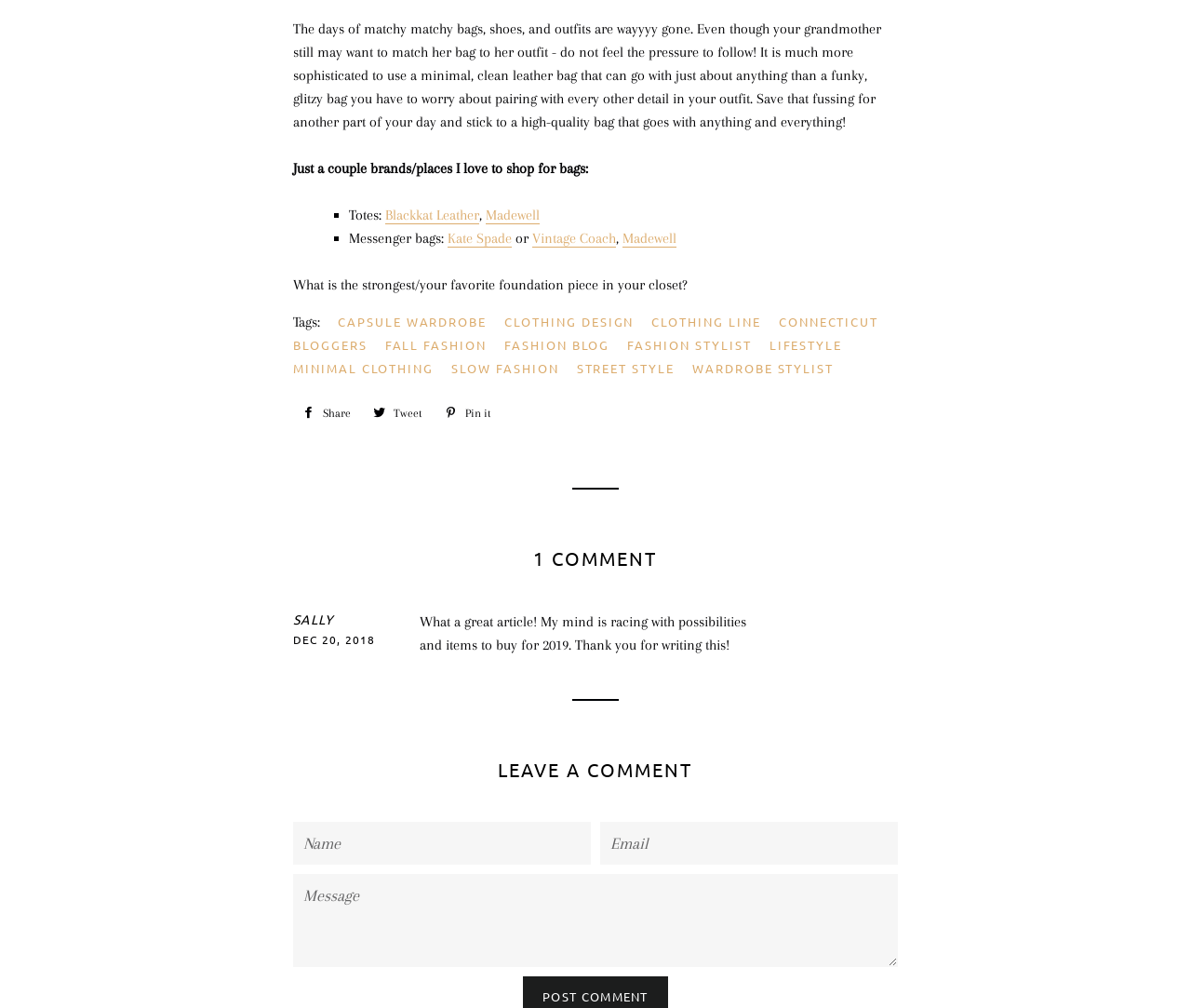Find the bounding box coordinates for the HTML element described as: "lifestyle". The coordinates should consist of four float values between 0 and 1, i.e., [left, top, right, bottom].

[0.646, 0.33, 0.719, 0.353]